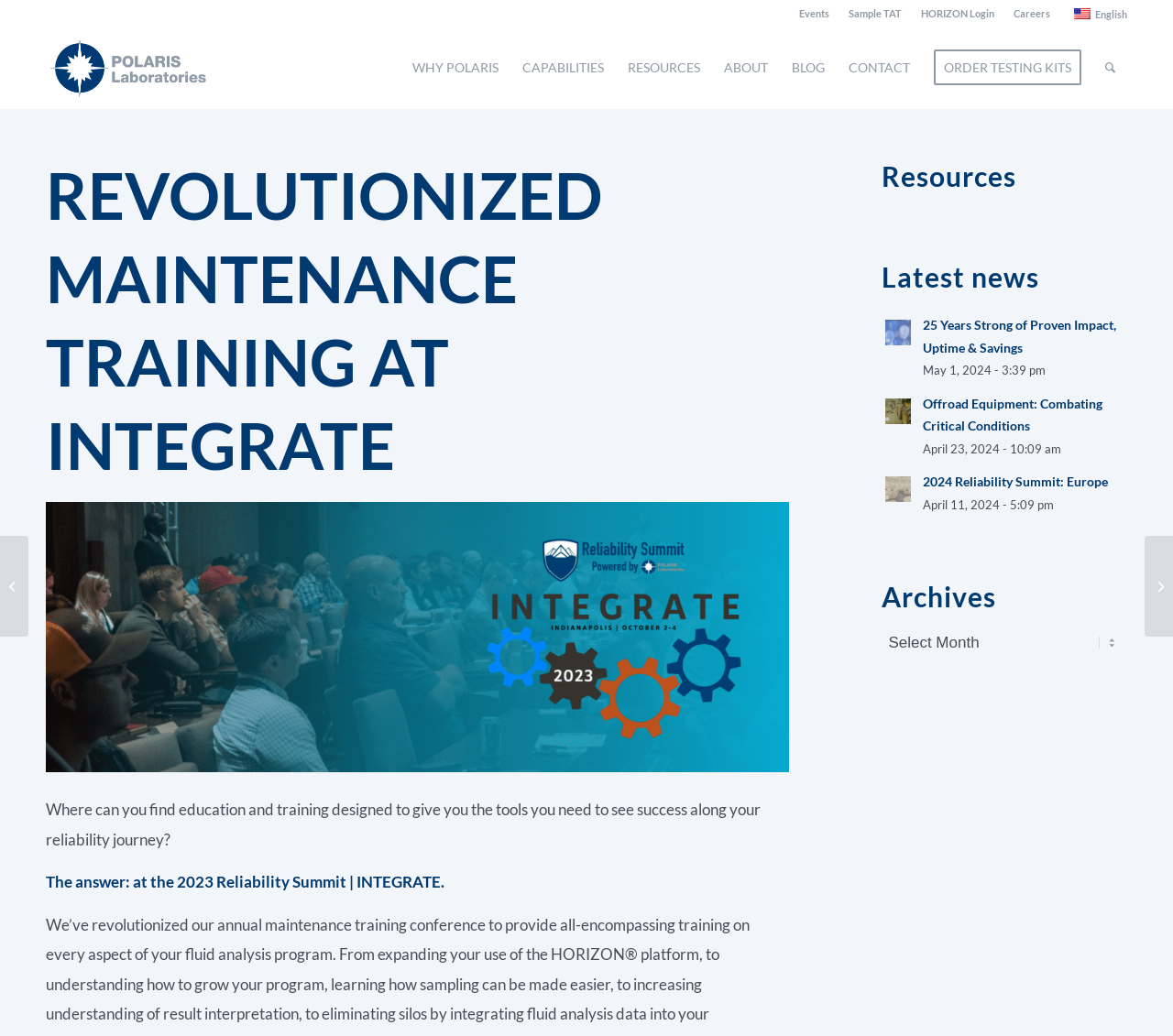Kindly determine the bounding box coordinates of the area that needs to be clicked to fulfill this instruction: "Click on WHY POLARIS".

[0.341, 0.026, 0.435, 0.105]